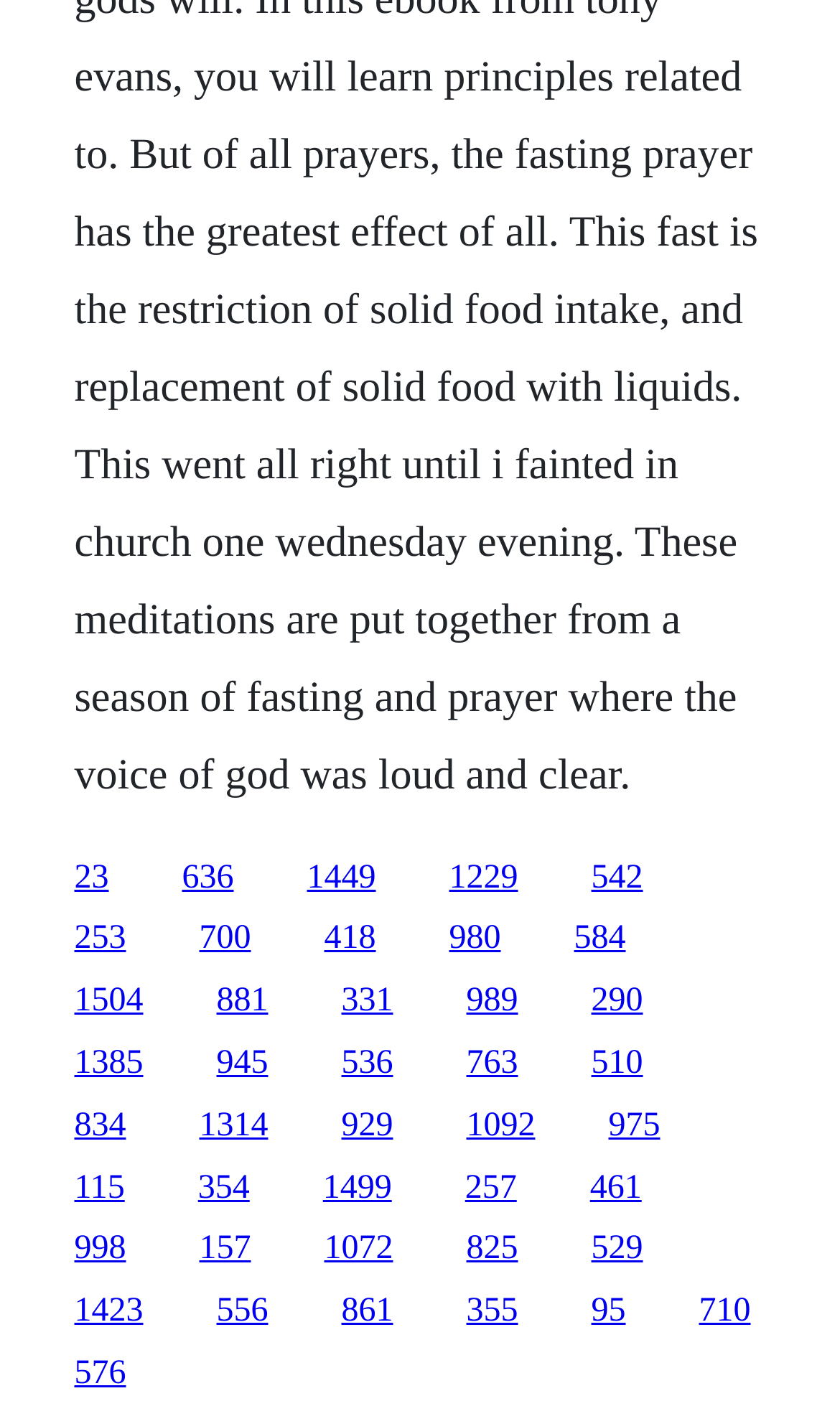Can you give a detailed response to the following question using the information from the image? Is there a gap between the links?

By examining the y1 and y2 coordinates of adjacent link elements, I found that there are small gaps between them, indicating that they are not directly adjacent to each other.